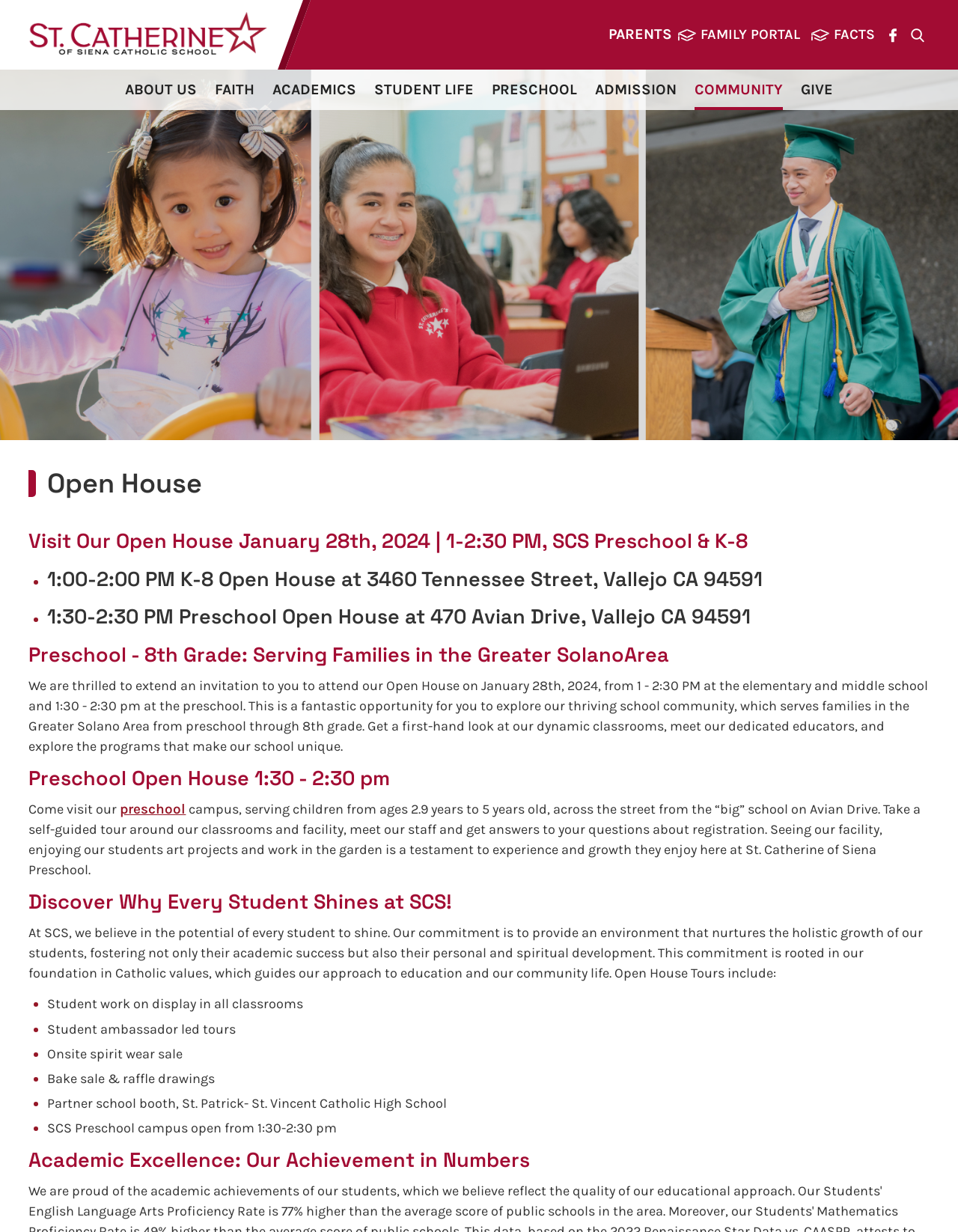Find the bounding box of the element with the following description: "Student Life". The coordinates must be four float numbers between 0 and 1, formatted as [left, top, right, bottom].

[0.391, 0.057, 0.495, 0.089]